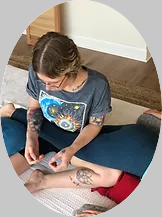Answer succinctly with a single word or phrase:
What is the lighting source in the room?

Natural light